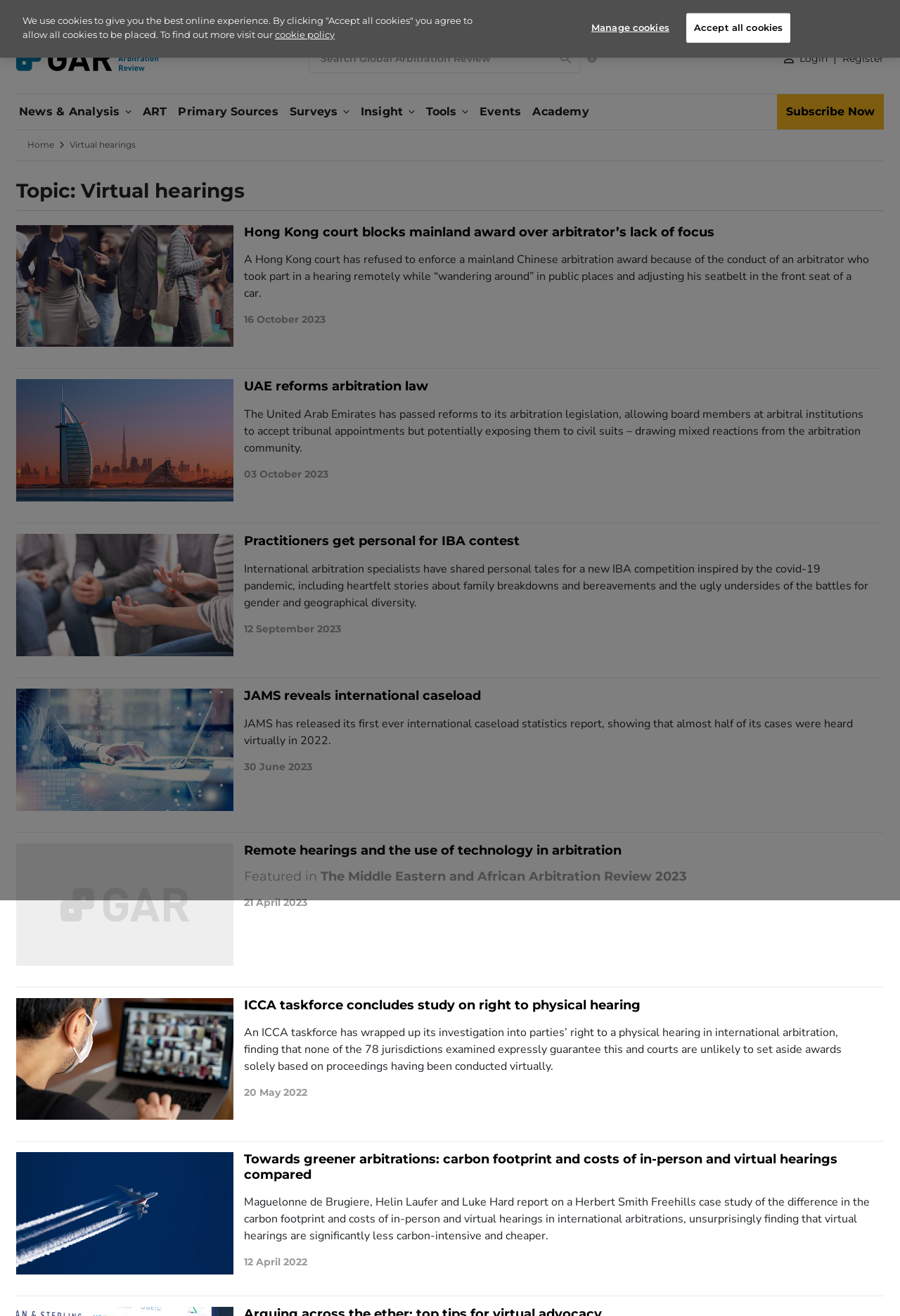From the element description: "Accept all cookies", extract the bounding box coordinates of the UI element. The coordinates should be expressed as four float numbers between 0 and 1, in the order [left, top, right, bottom].

[0.762, 0.01, 0.878, 0.032]